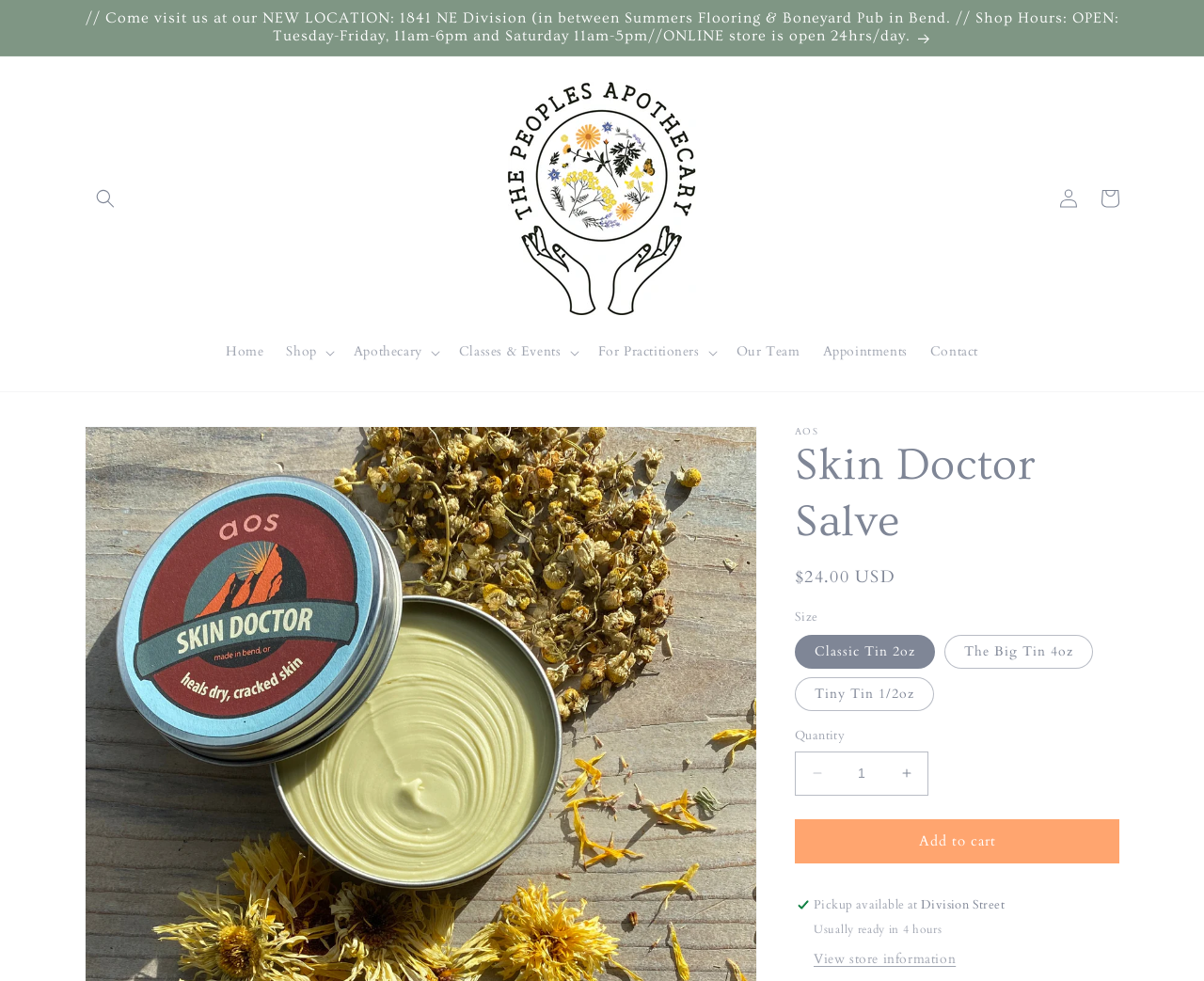What is the text of the webpage's headline?

Skin Doctor Salve